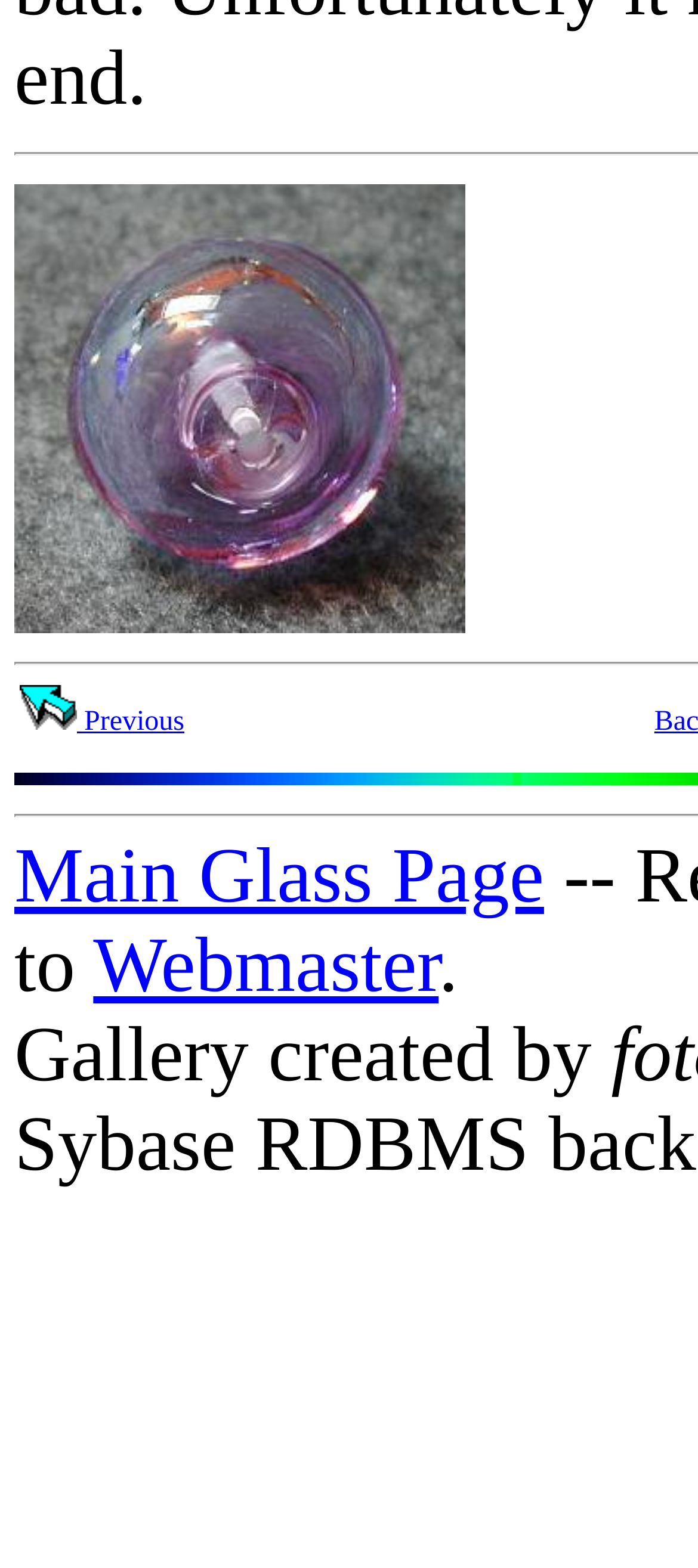Identify the bounding box coordinates for the UI element that matches this description: "Webmaster".

[0.134, 0.589, 0.628, 0.643]